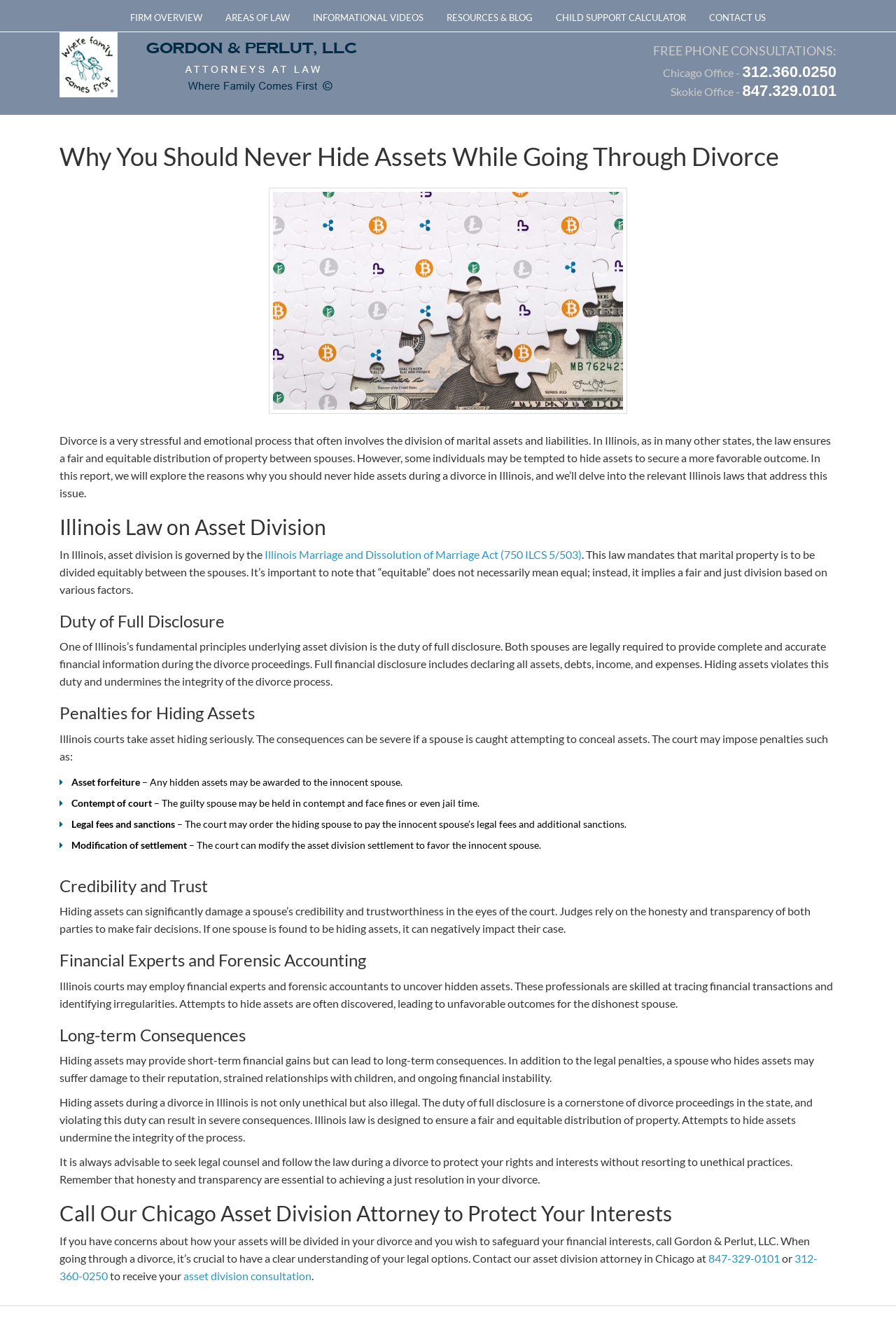What is the consequence of hiding assets during a divorce in Illinois?
Refer to the image and offer an in-depth and detailed answer to the question.

I found the consequence of hiding assets during a divorce in Illinois by reading the heading 'Penalties for Hiding Assets' and the subsequent StaticText elements that list the penalties, including asset forfeiture, contempt of court, legal fees and sanctions, and modification of settlement.